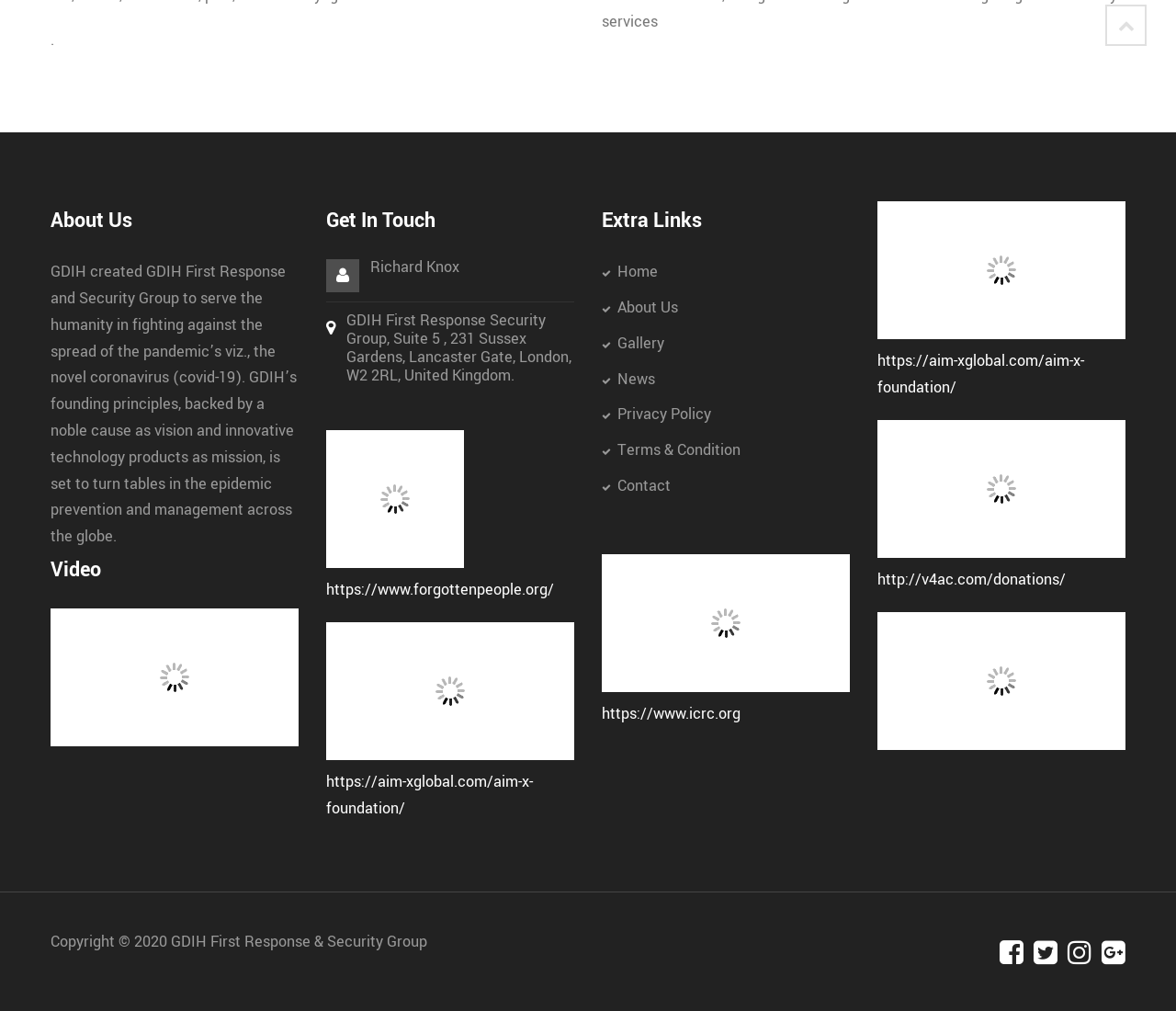Please locate the bounding box coordinates of the element that should be clicked to complete the given instruction: "Go to AIM-X Foundation website".

[0.277, 0.763, 0.453, 0.81]